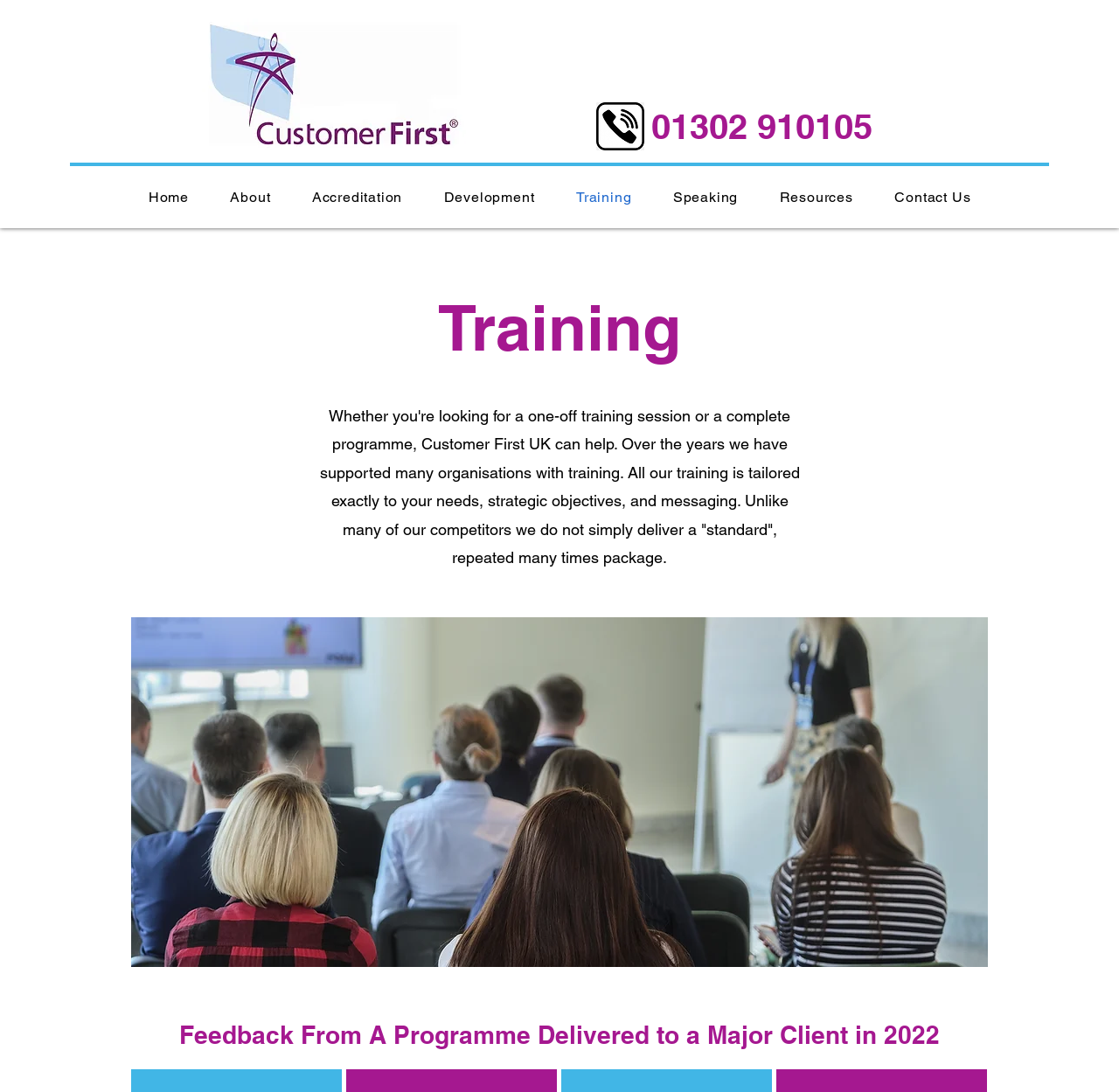Offer a detailed explanation of the webpage layout and contents.

The webpage is about Customer First UK Ltd, a company that provides customer service training. At the top left of the page, there is an image of a person putting a customer first, and on the right side, there is a telephone icon with a phone number "01302 910105" written next to it, indicating that customers can call to discuss their training needs.

Below the phone number, there is a navigation menu with links to different sections of the website, including "Home", "About", "Accreditation", "Development", "Training", "Speaking", "Resources", and "Contact Us". The menu is positioned horizontally across the page.

Under the navigation menu, there is a heading that reads "Training", followed by a paragraph of text that describes the company's training services. The text explains that the company provides tailored training sessions and programs that meet the specific needs and objectives of its clients.

To the right of the text, there is an image related to a training course. At the bottom of the page, there is another heading that reads "Feedback From A Programme Delivered to a Major Client in 2022", but the content of the feedback is not provided. Overall, the webpage appears to be promoting the company's customer service training services and encouraging visitors to contact them to discuss their training needs.